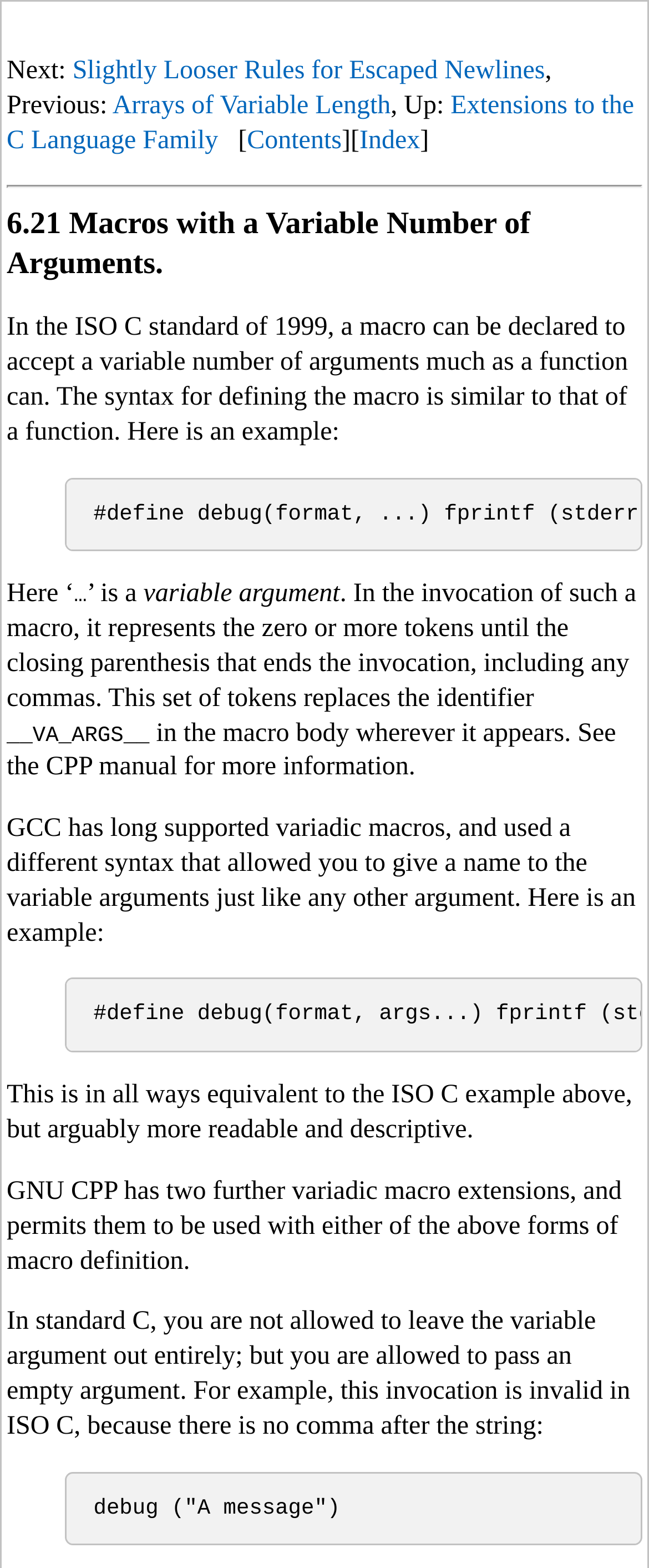Please provide a detailed answer to the question below based on the screenshot: 
What is the purpose of the link 'Slightly Looser Rules for Escaped Newlines'?

I looked at the navigation links at the top of the webpage and found the link 'Slightly Looser Rules for Escaped Newlines', which suggests that it is related to the current topic of variadic macros and allows the user to navigate to a related topic.